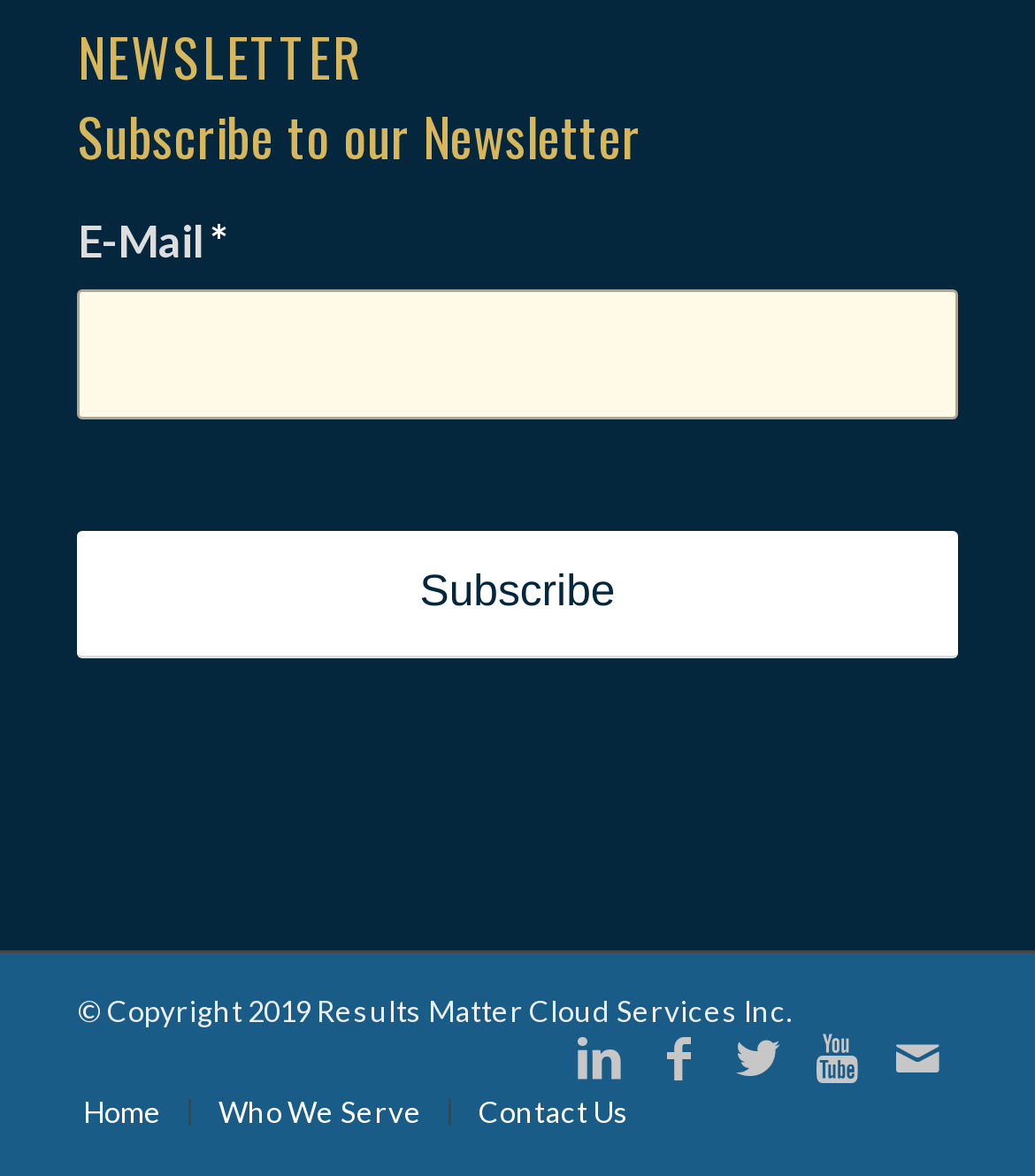Give a one-word or phrase response to the following question: How many navigation links are at the bottom?

3